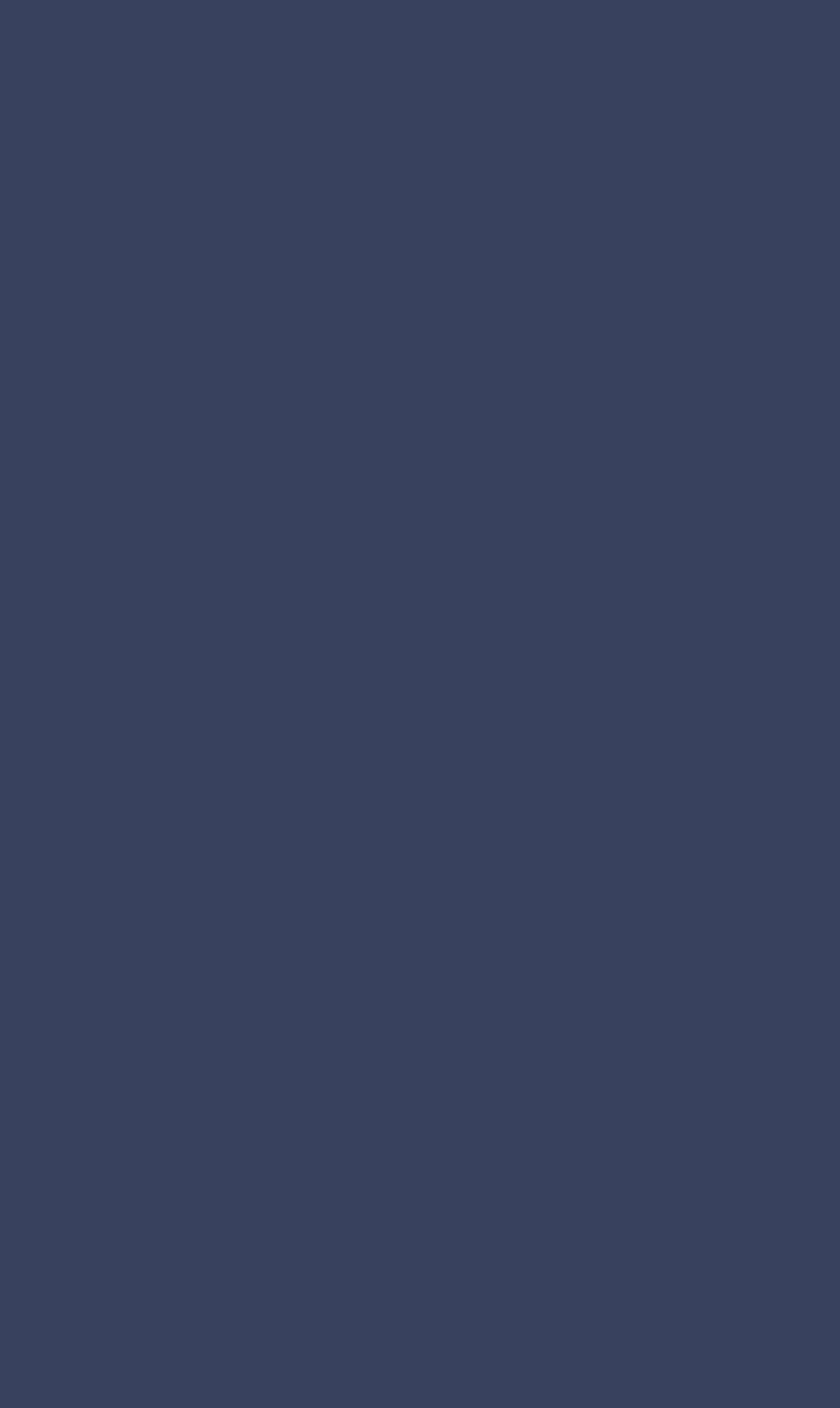Locate the bounding box coordinates of the clickable region to complete the following instruction: "Check social media."

[0.05, 0.674, 0.355, 0.711]